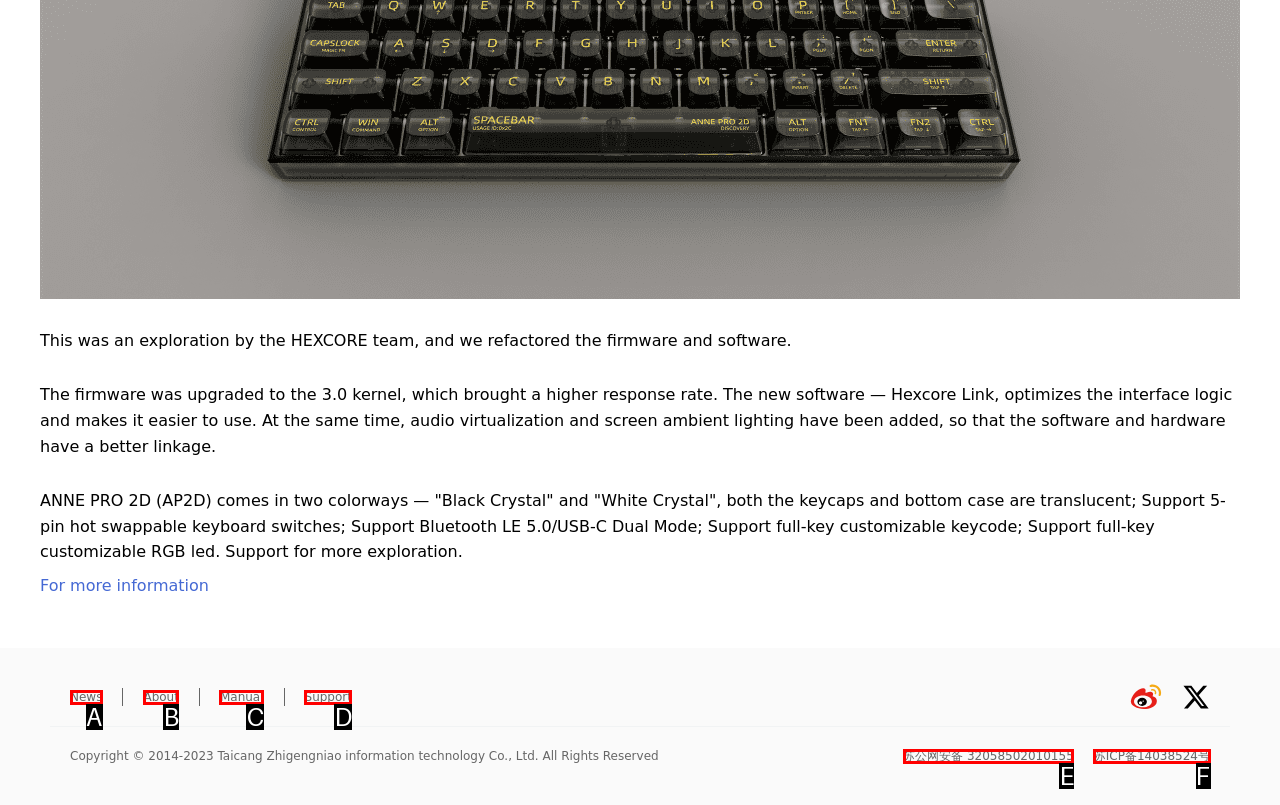Determine which HTML element best fits the description: 苏公网安备 32058502010155
Answer directly with the letter of the matching option from the available choices.

E